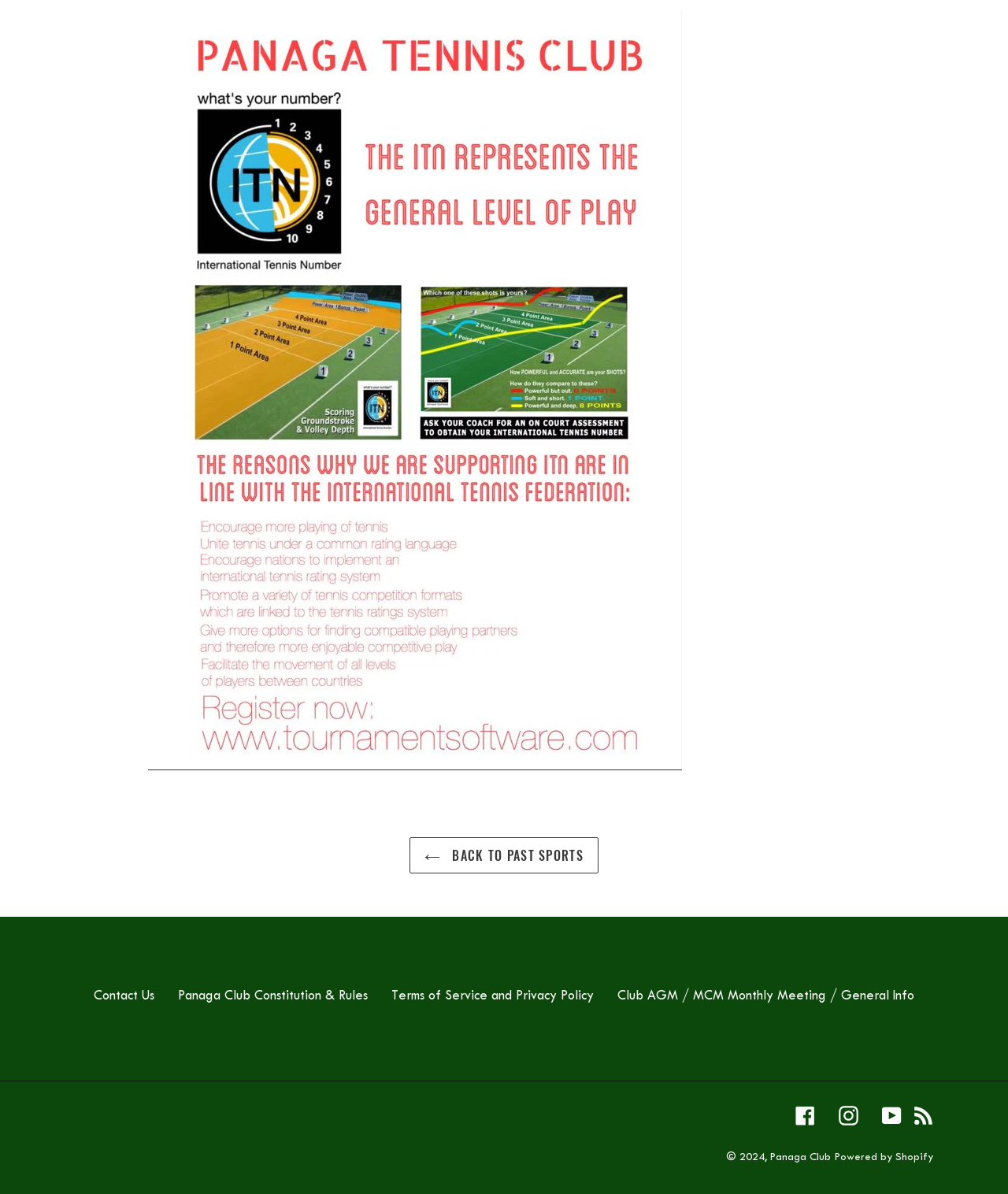What is the name of the club?
Answer with a single word or short phrase according to what you see in the image.

Panaga Club